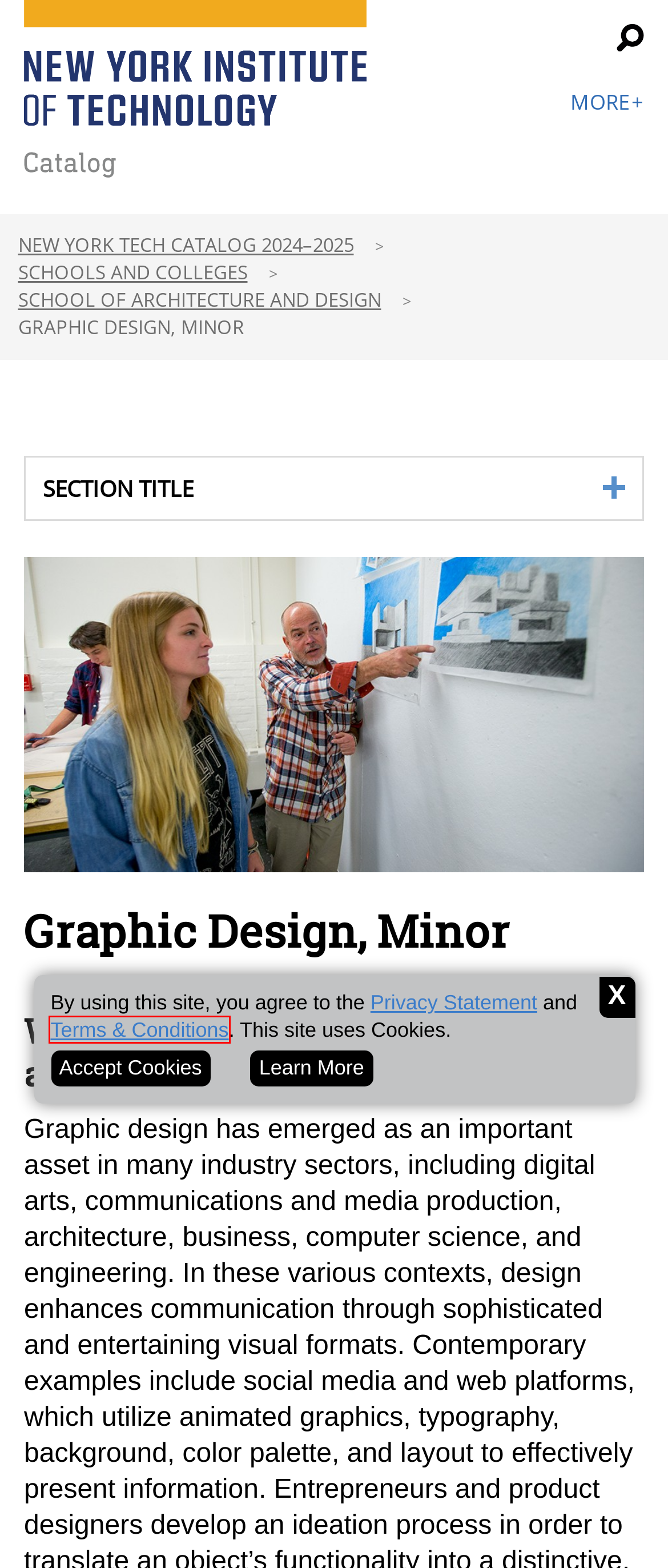Review the screenshot of a webpage which includes a red bounding box around an element. Select the description that best fits the new webpage once the element in the bounding box is clicked. Here are the candidates:
A. News | New York Tech
B. Library | New York Tech
C. NYITCOM-Arkansas | New York Tech
D. Terms of Use | About | New York Tech
E. Directory | New York Tech
F. Privacy Statement | Policies | NYIT
G. Contact New York Institute of Technology | About | New York Tech
H. Social Media & Contact | School of Architecture and Design | New York Tech

D